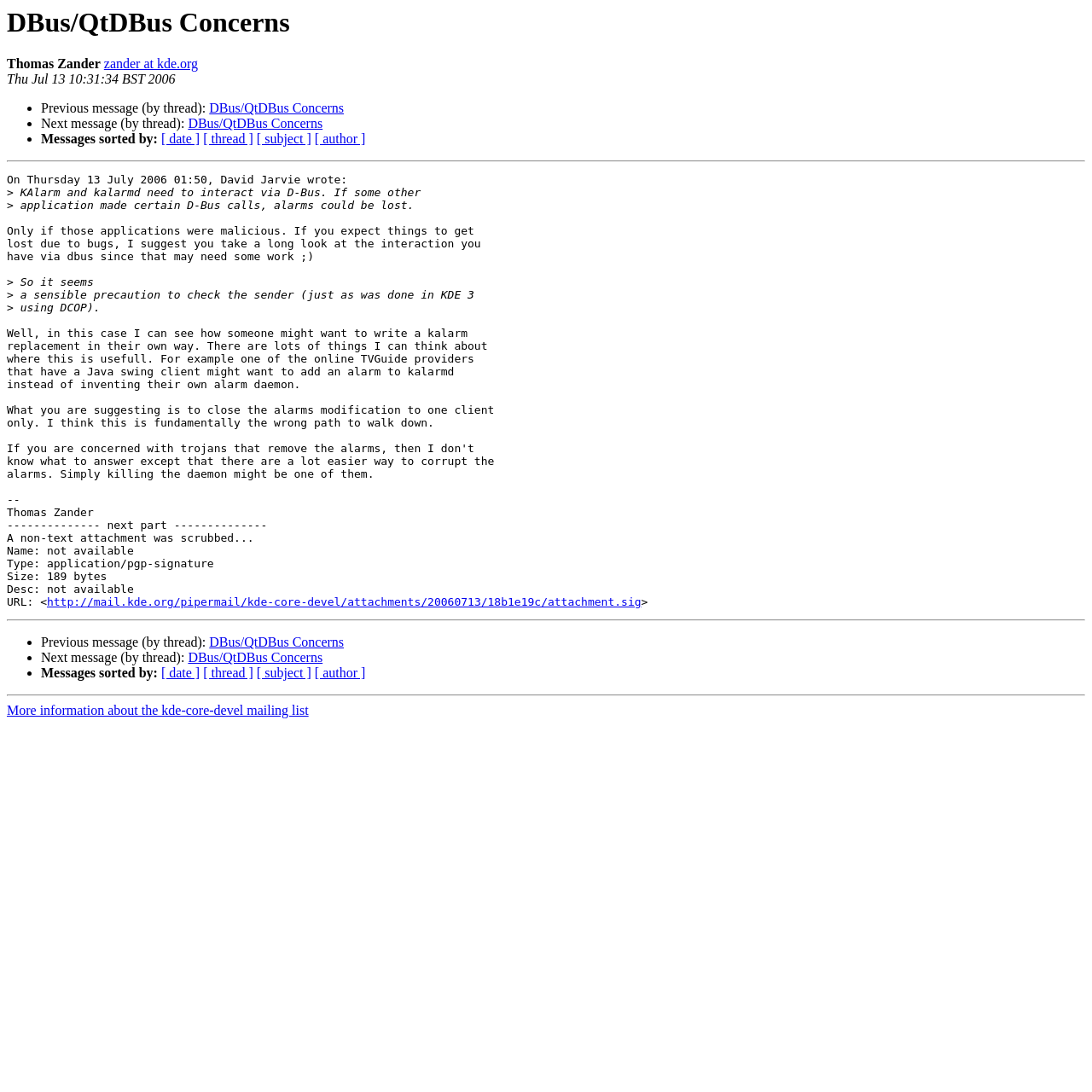Please specify the bounding box coordinates of the clickable section necessary to execute the following command: "Click on ORDER NOW".

None